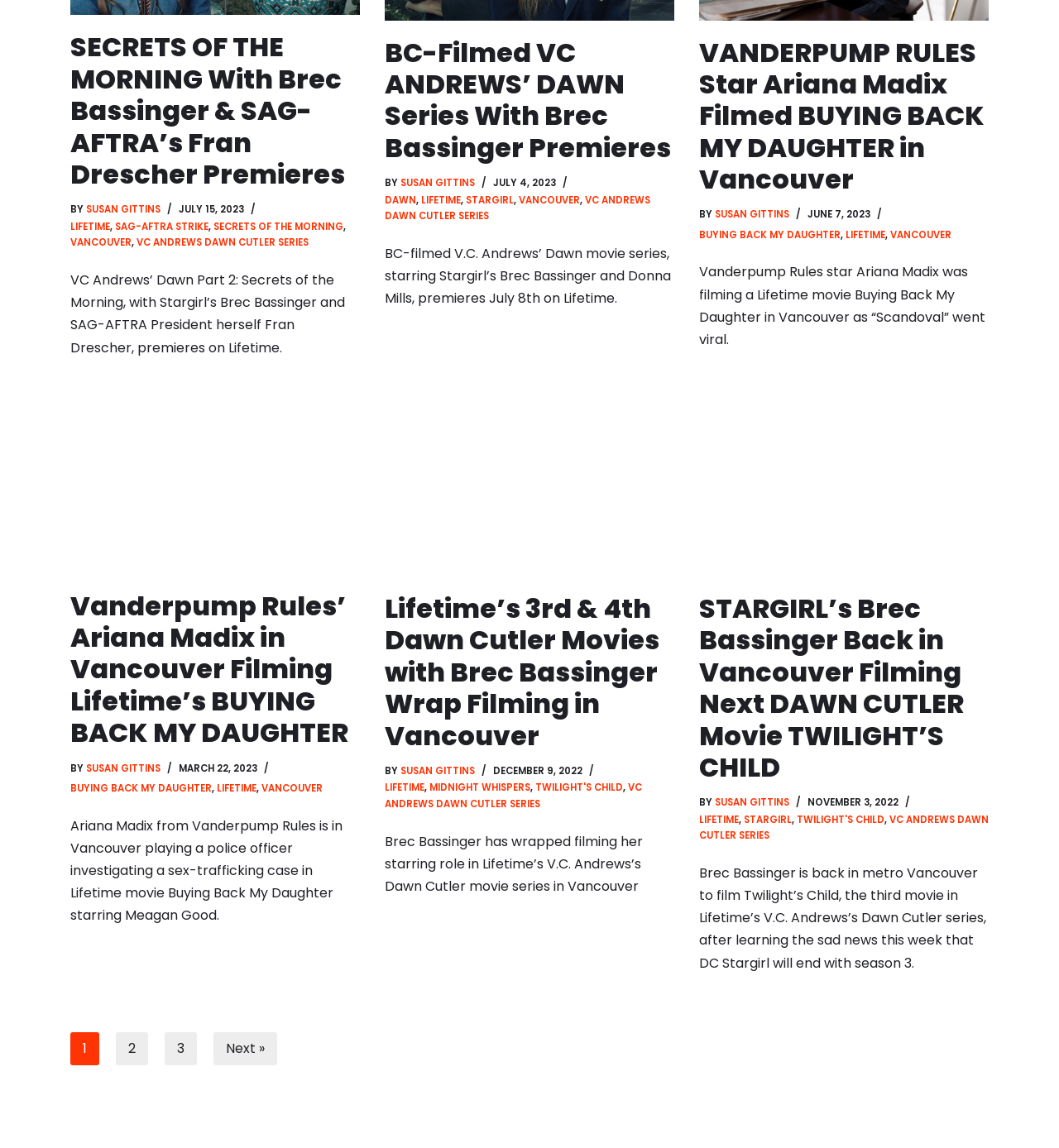Respond with a single word or phrase to the following question:
What is the date of the third article?

JUNE 7, 2023